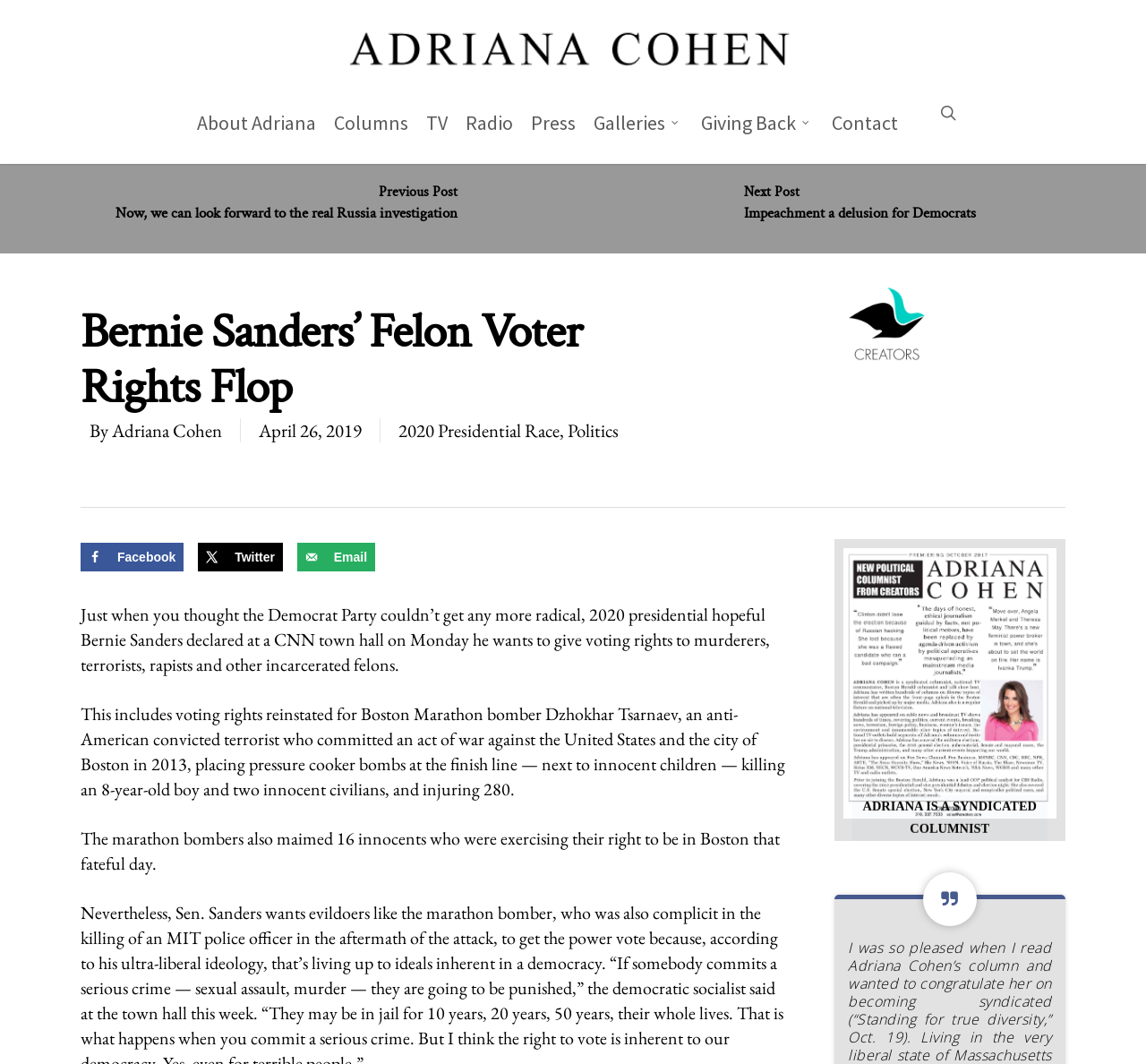Please indicate the bounding box coordinates for the clickable area to complete the following task: "Share the article on Facebook". The coordinates should be specified as four float numbers between 0 and 1, i.e., [left, top, right, bottom].

[0.07, 0.51, 0.16, 0.537]